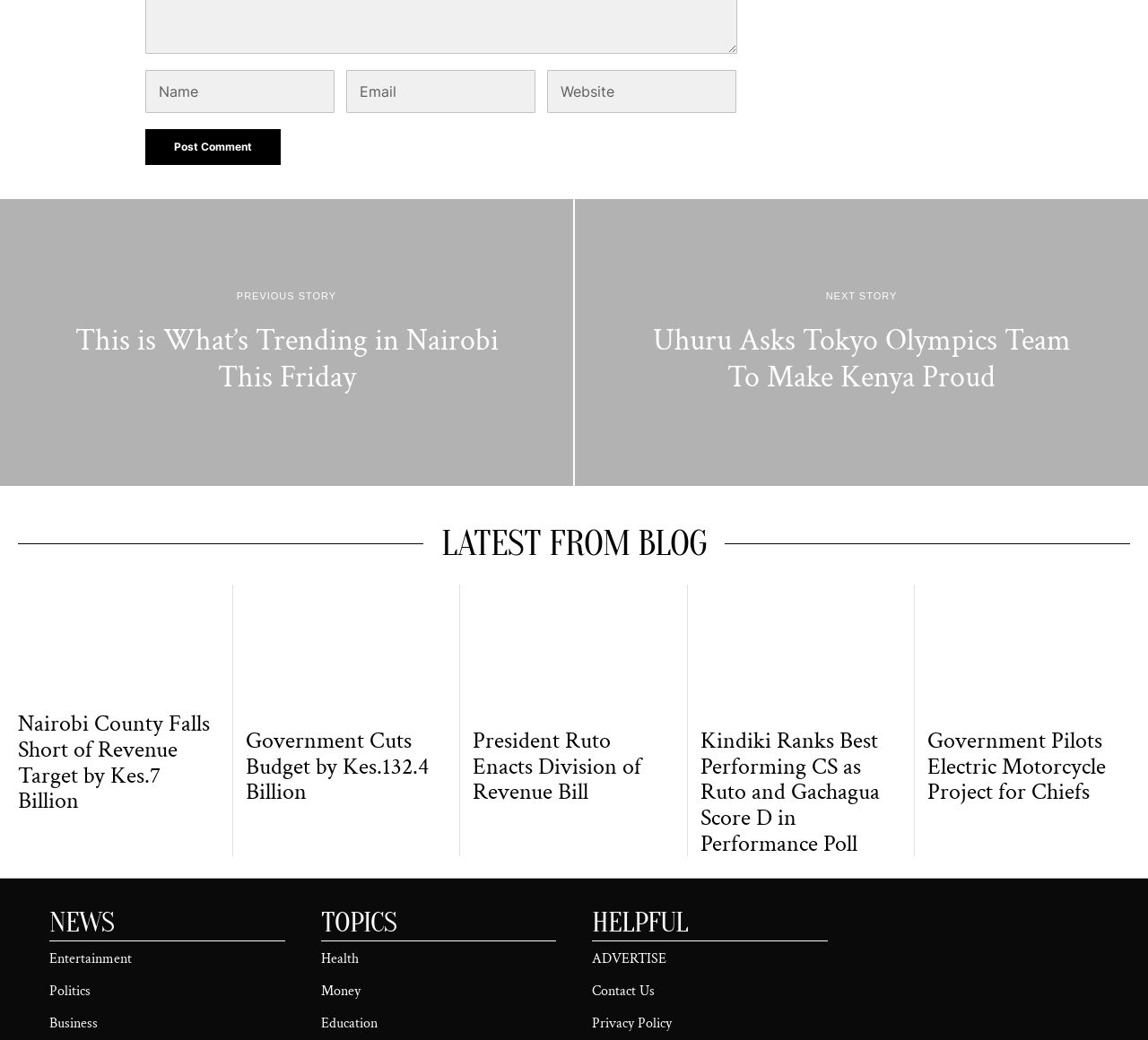Identify the bounding box coordinates of the clickable section necessary to follow the following instruction: "Go to the 'Politics' section". The coordinates should be presented as four float numbers from 0 to 1, i.e., [left, top, right, bottom].

[0.043, 0.944, 0.079, 0.962]